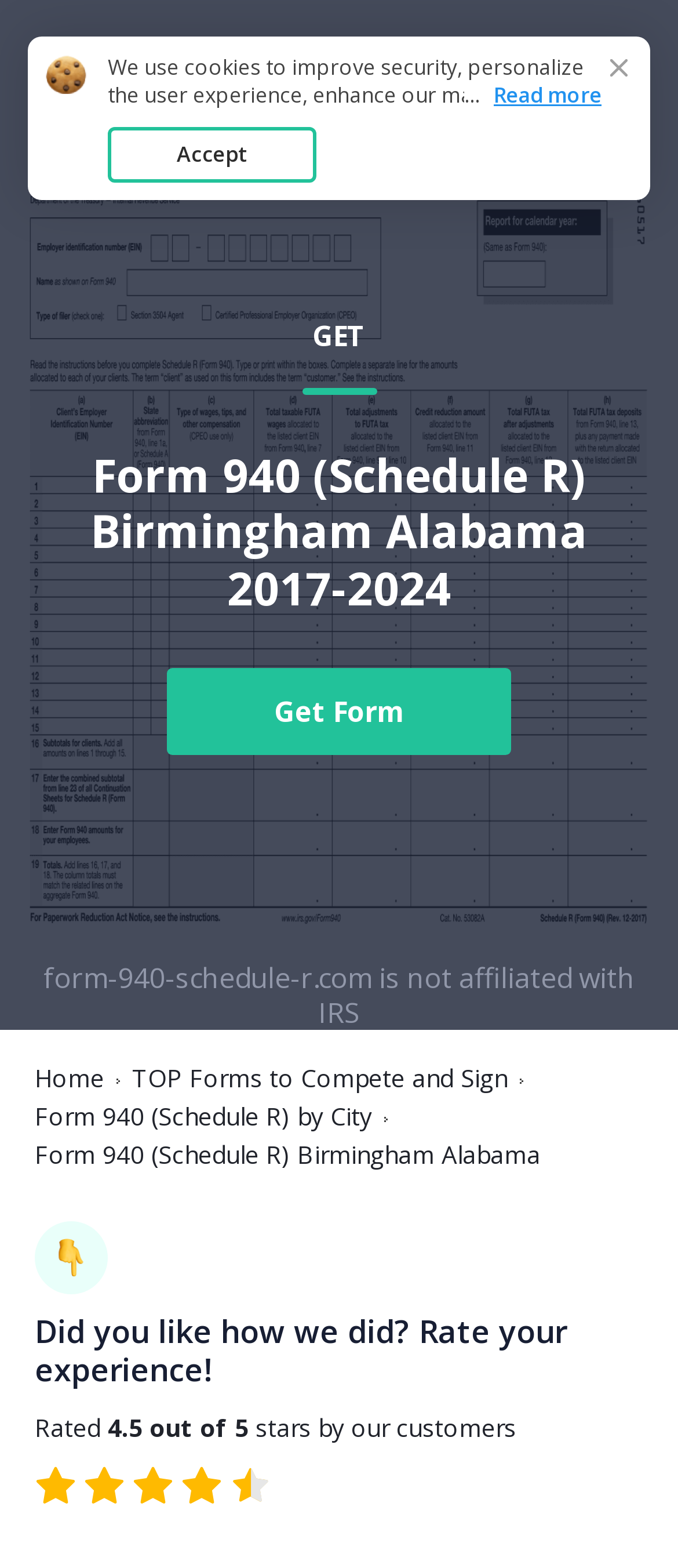Indicate the bounding box coordinates of the element that needs to be clicked to satisfy the following instruction: "Click the link to view top forms to compete and sign". The coordinates should be four float numbers between 0 and 1, i.e., [left, top, right, bottom].

[0.195, 0.679, 0.749, 0.697]